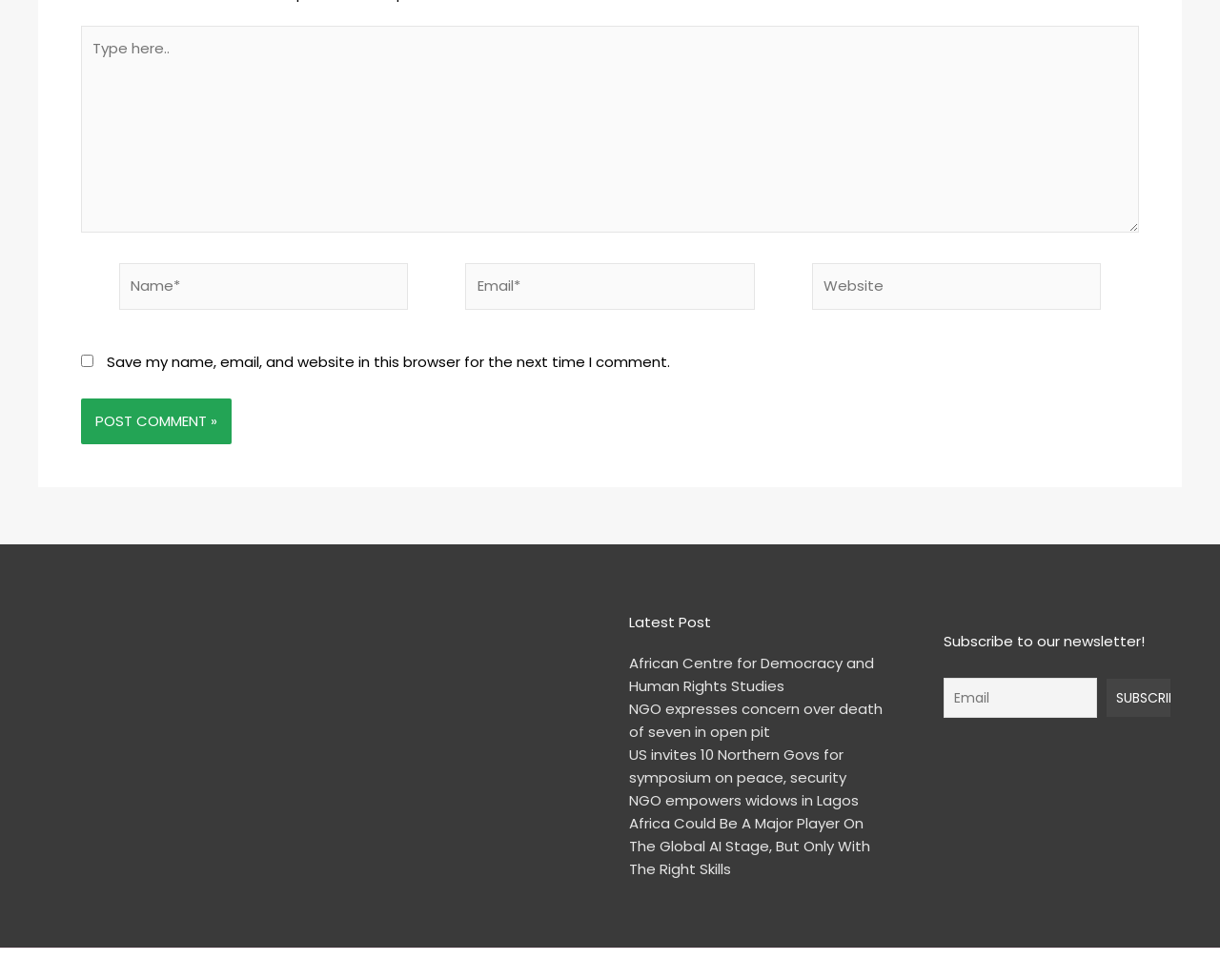What information is required to post a comment?
Please respond to the question thoroughly and include all relevant details.

The text boxes for 'Name*' and 'Email*' are both marked as required, indicating that users must provide this information in order to post a comment.